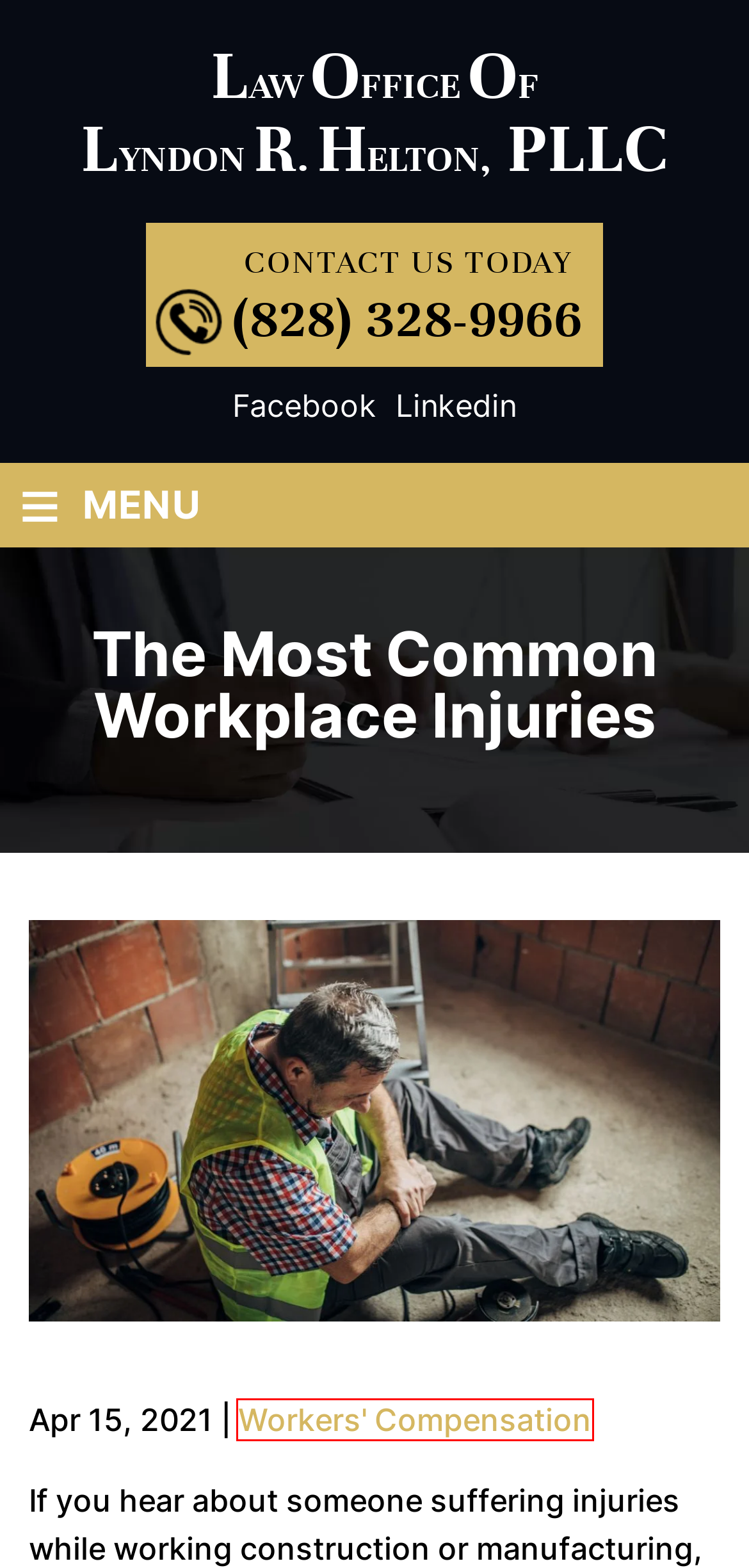You are provided with a screenshot of a webpage containing a red rectangle bounding box. Identify the webpage description that best matches the new webpage after the element in the bounding box is clicked. Here are the potential descriptions:
A. November 2022 - Law Office of Lyndon R. Helton, PLLC
B. January 2024 - Law Office of Lyndon R. Helton, PLLC
C. February 2024 - Law Office of Lyndon R. Helton, PLLC
D. May 2020 - Law Office of Lyndon R. Helton, PLLC
E. November 2020 - Law Office of Lyndon R. Helton, PLLC
F. September 2021 - Law Office of Lyndon R. Helton, PLLC
G. Workers' Compensation Archives - Law Office of Lyndon R. Helton, PLLC
H. Hickory Personal Injury Attorneys & Law Firm - Free Consultation

G